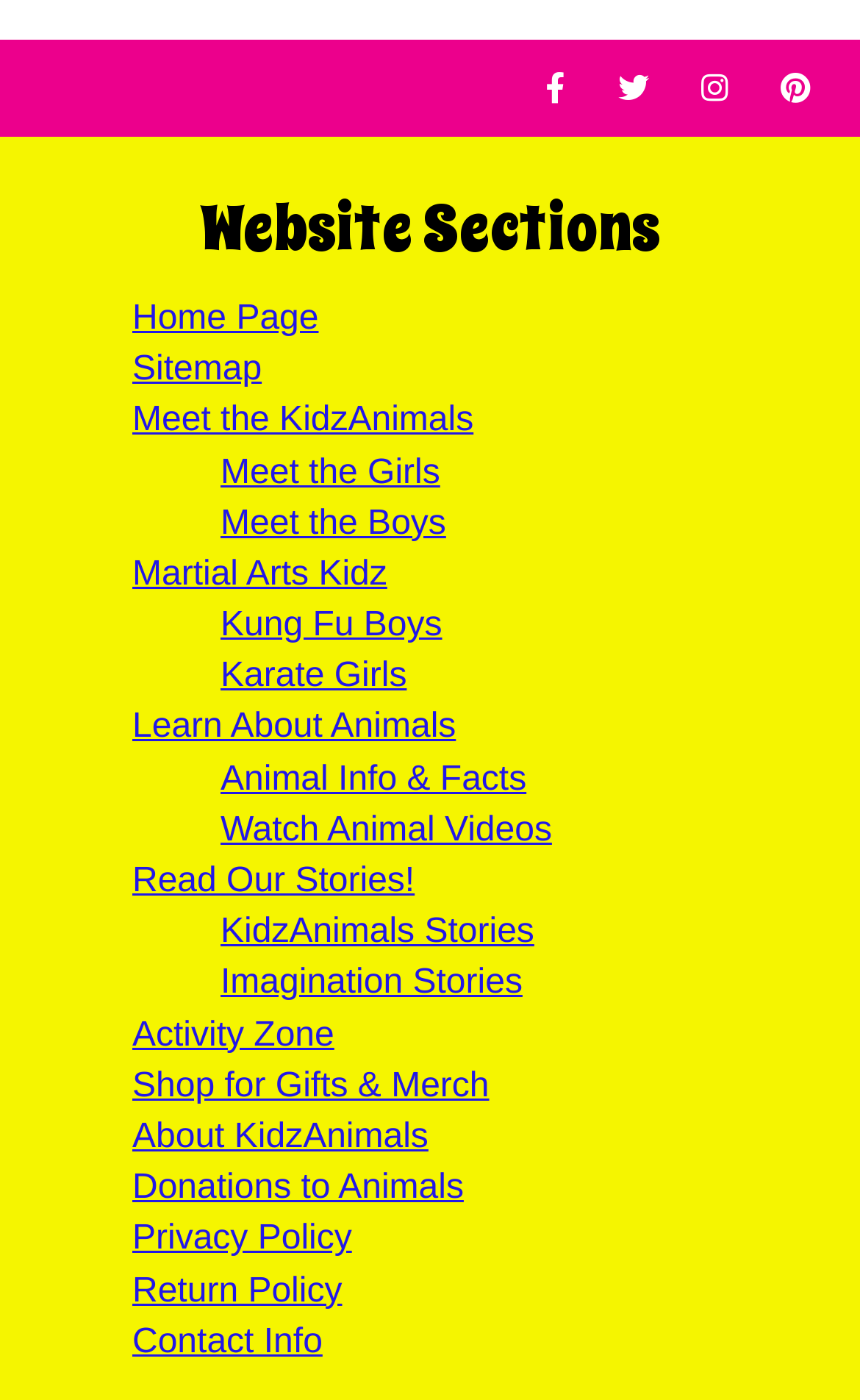Determine the bounding box of the UI element mentioned here: "KidzAnimals Stories". The coordinates must be in the format [left, top, right, bottom] with values ranging from 0 to 1.

[0.256, 0.653, 0.621, 0.679]